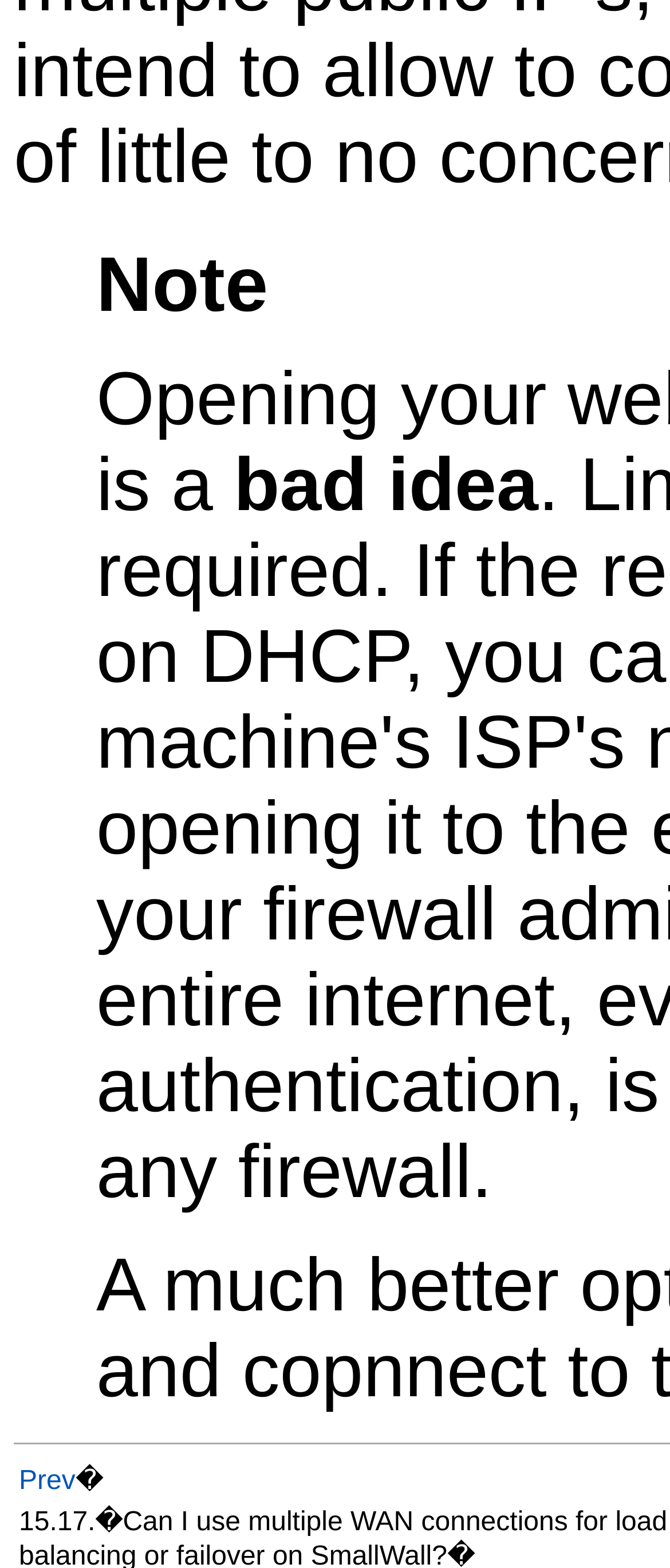Please determine the bounding box coordinates for the UI element described here. Use the format (top-left x, top-left y, bottom-right x, bottom-right y) with values bounded between 0 and 1: Prev

[0.028, 0.935, 0.113, 0.954]